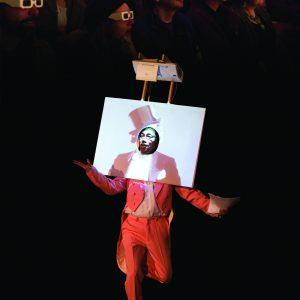Give an in-depth description of what is happening in the image.

In this captivating scene from the "4D Cinema" event at the Summerhall August Festival 2016, a performer takes center stage, adorned in a vibrant pink suit and top hat. The individual holds a large canvas that projects their face, creating a striking visual spectacle. This blend of performance art and visual storytelling is enhanced by the multi-dimensional nature of the event, which promises an engaging experience for the audience. In the background, spectators wear 3D glasses, immersing themselves in the unique and dynamic atmosphere of the festival. This artistic representation captures the innovative spirit of the festival, designed to intrigue and entertain attendees of all ages.